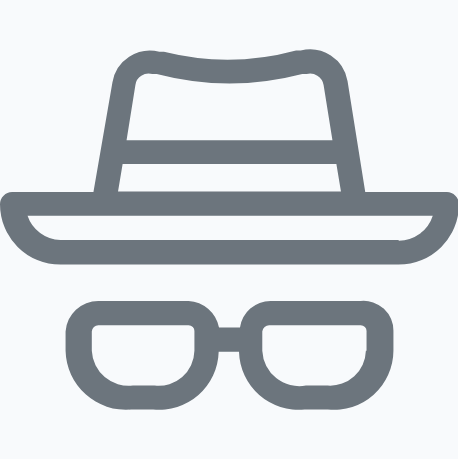Explain in detail what you see in the image.

The image depicts a stylized graphic representing a presenter dashboard, showcasing a clean and modern design. It features elements such as a tablet or device with a user interface that suggests functionality for presenters, emphasizing an environment free from on-air awkwardness. Accompanying text in the surrounding content mentions that this dashboard is meticulously crafted to enhance clarity and efficiency during presentations, allowing users to manage incoming messages seamlessly. Overall, the image aligns with the theme of improving the presentation experience, reinforcing the idea of keeping presenters well-informed and organized in real-time situations.